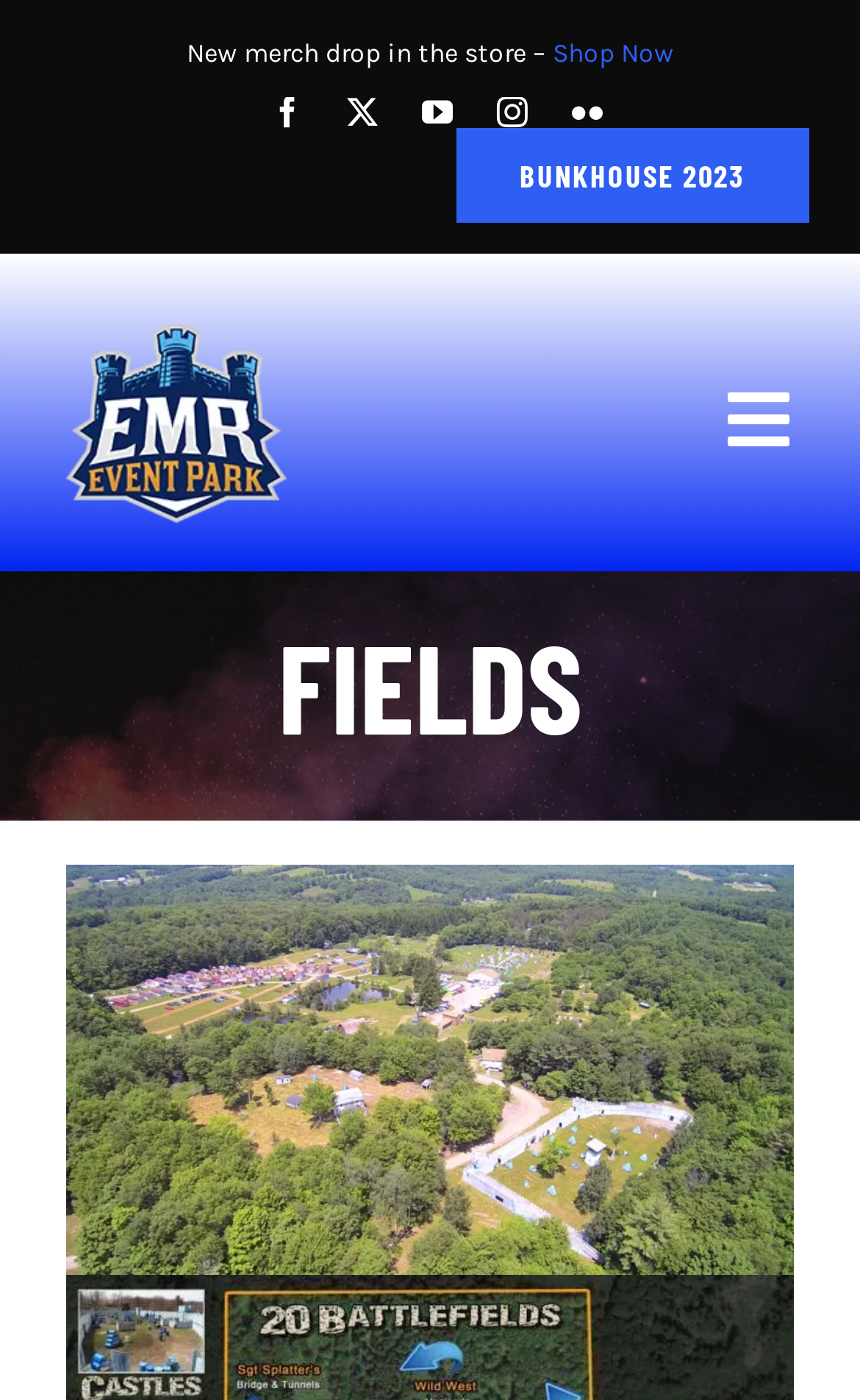What is the name of the event park? Using the information from the screenshot, answer with a single word or phrase.

Fields EMR EVENT PARK